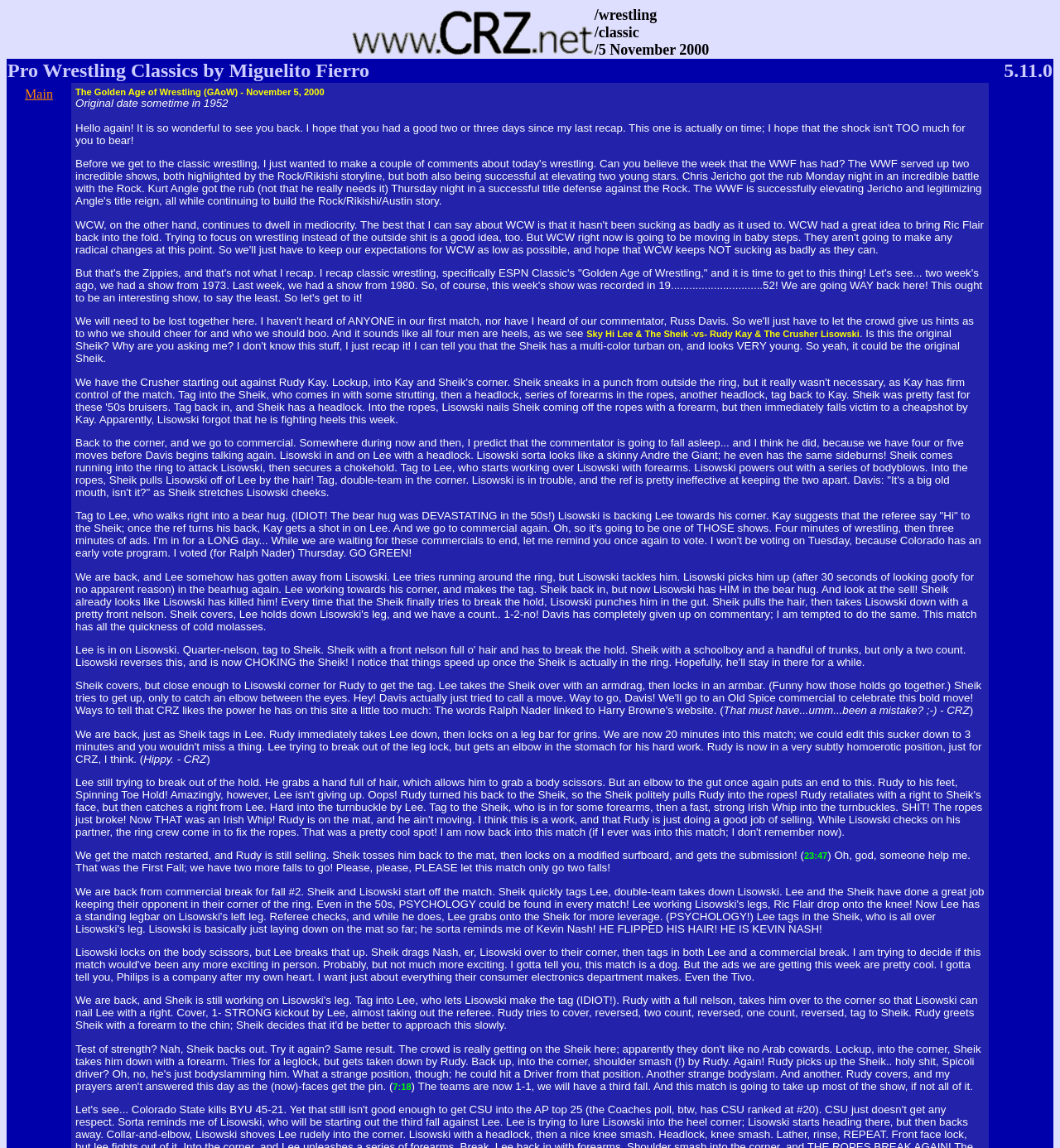Use the information in the screenshot to answer the question comprehensively: What is the date of the wrestling show being recapped?

The webpage's meta description and the text '5.11.0' in the layout table indicate that the date of the wrestling show being recapped is 5 November 2000.